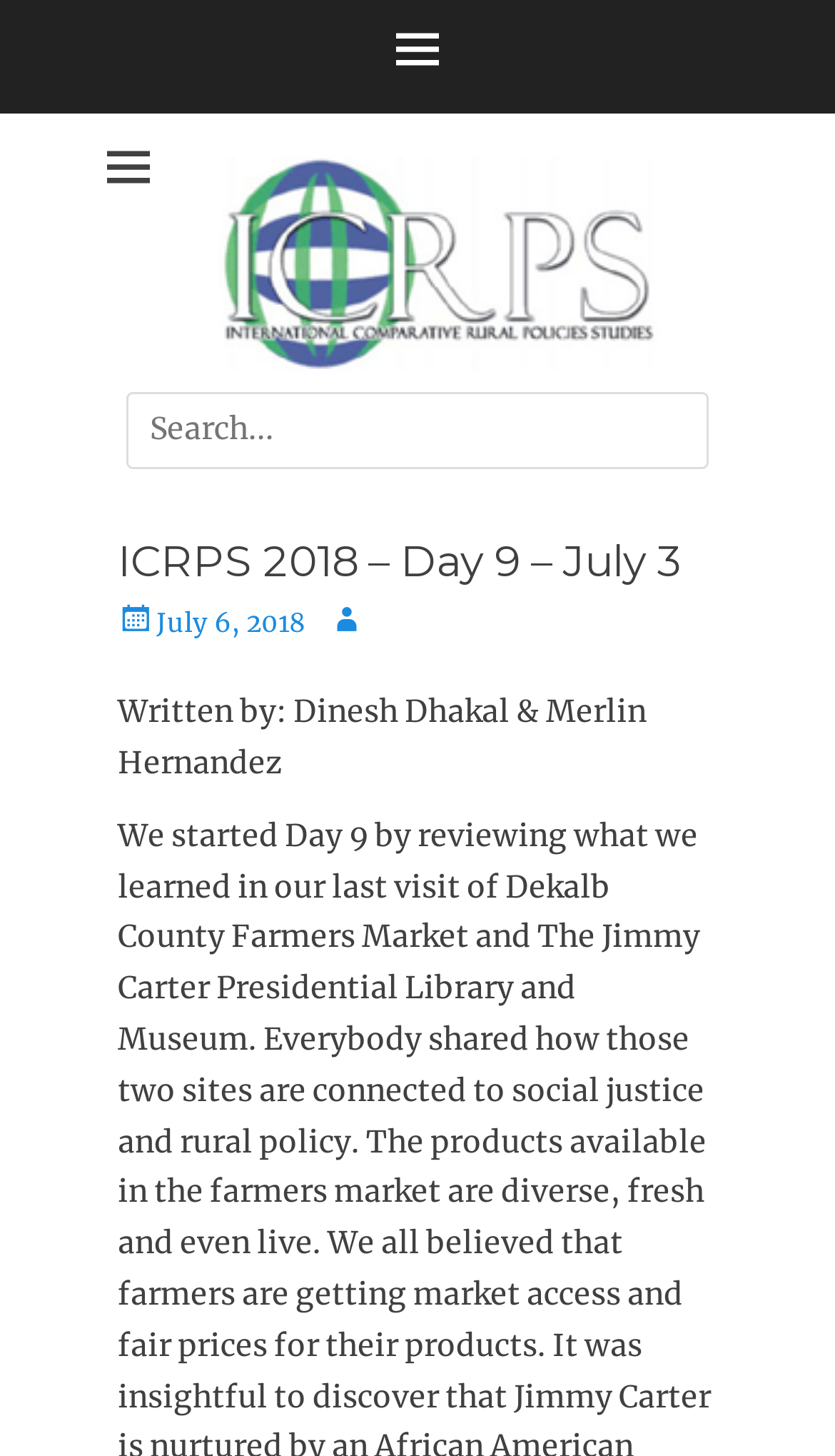Can you find and provide the title of the webpage?

ICRPS 2018 – Day 9 – July 3